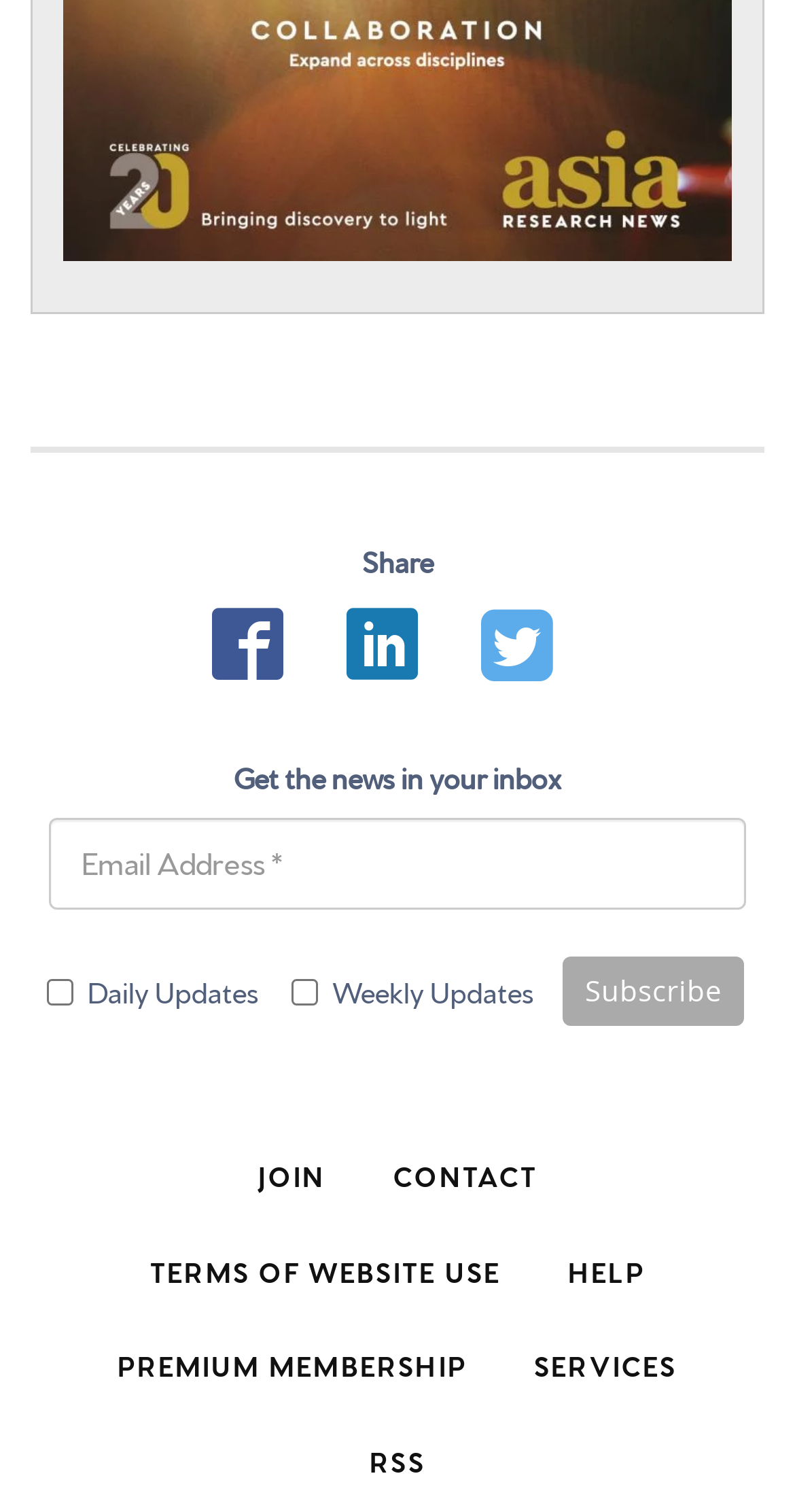Determine the bounding box coordinates of the clickable region to carry out the instruction: "Click on JOIN".

[0.285, 0.746, 0.448, 0.809]